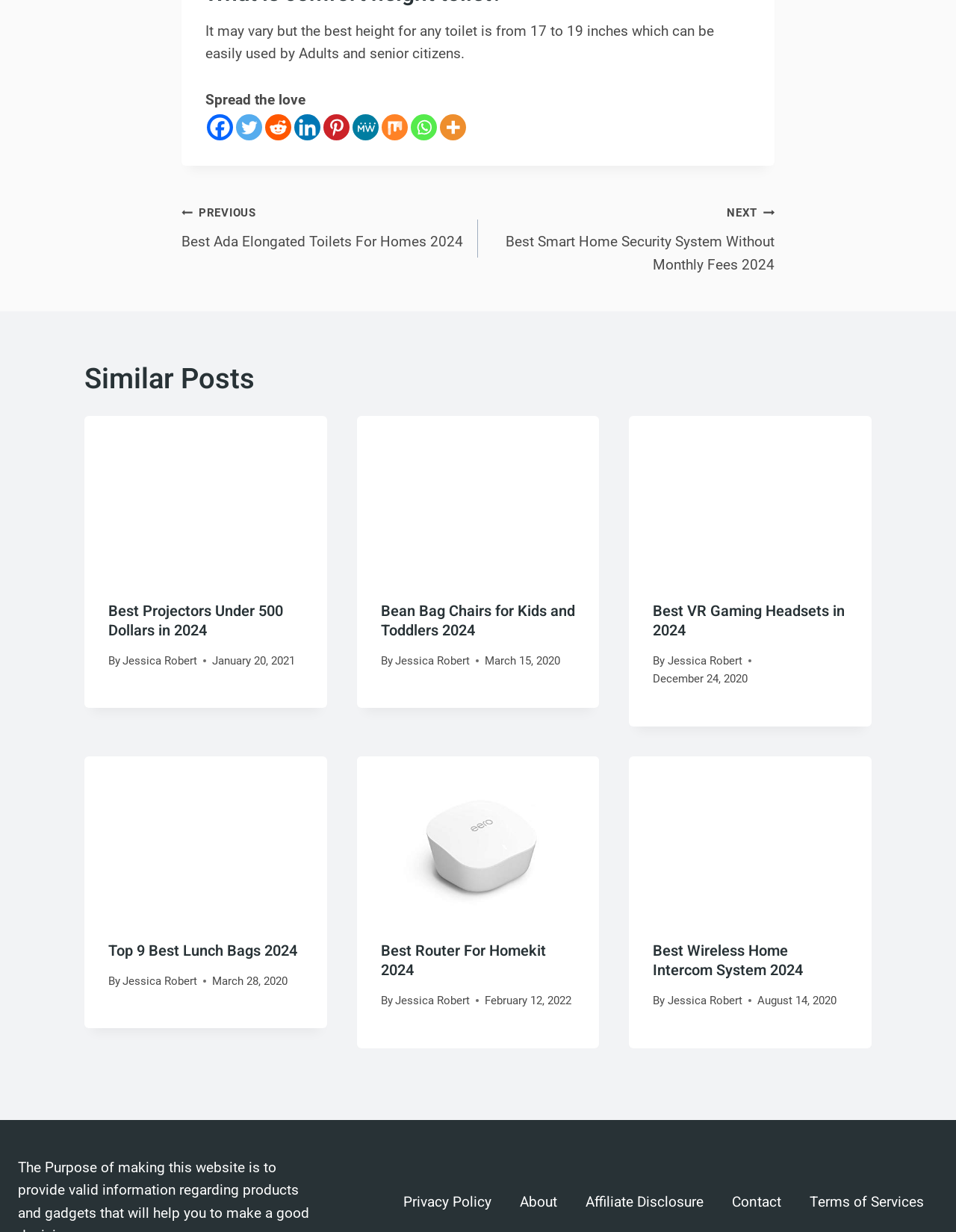Carefully observe the image and respond to the question with a detailed answer:
Who is the author of the similar posts?

The author of the similar posts is Jessica Robert, who is credited with writing the articles listed under the 'Similar Posts' section.